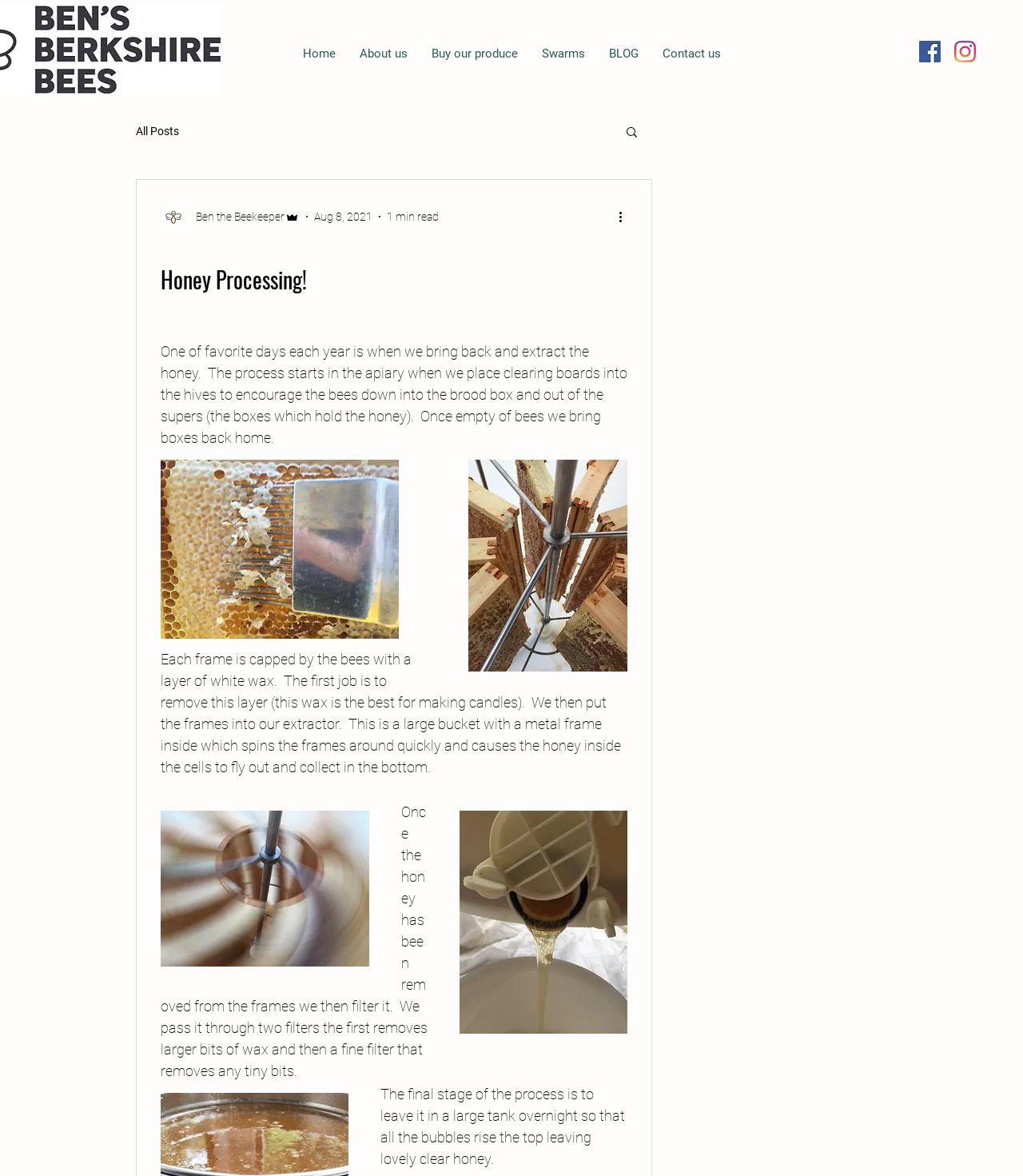Please specify the bounding box coordinates of the clickable region to carry out the following instruction: "Click on the 'Home' link". The coordinates should be four float numbers between 0 and 1, in the format [left, top, right, bottom].

[0.284, 0.031, 0.339, 0.061]